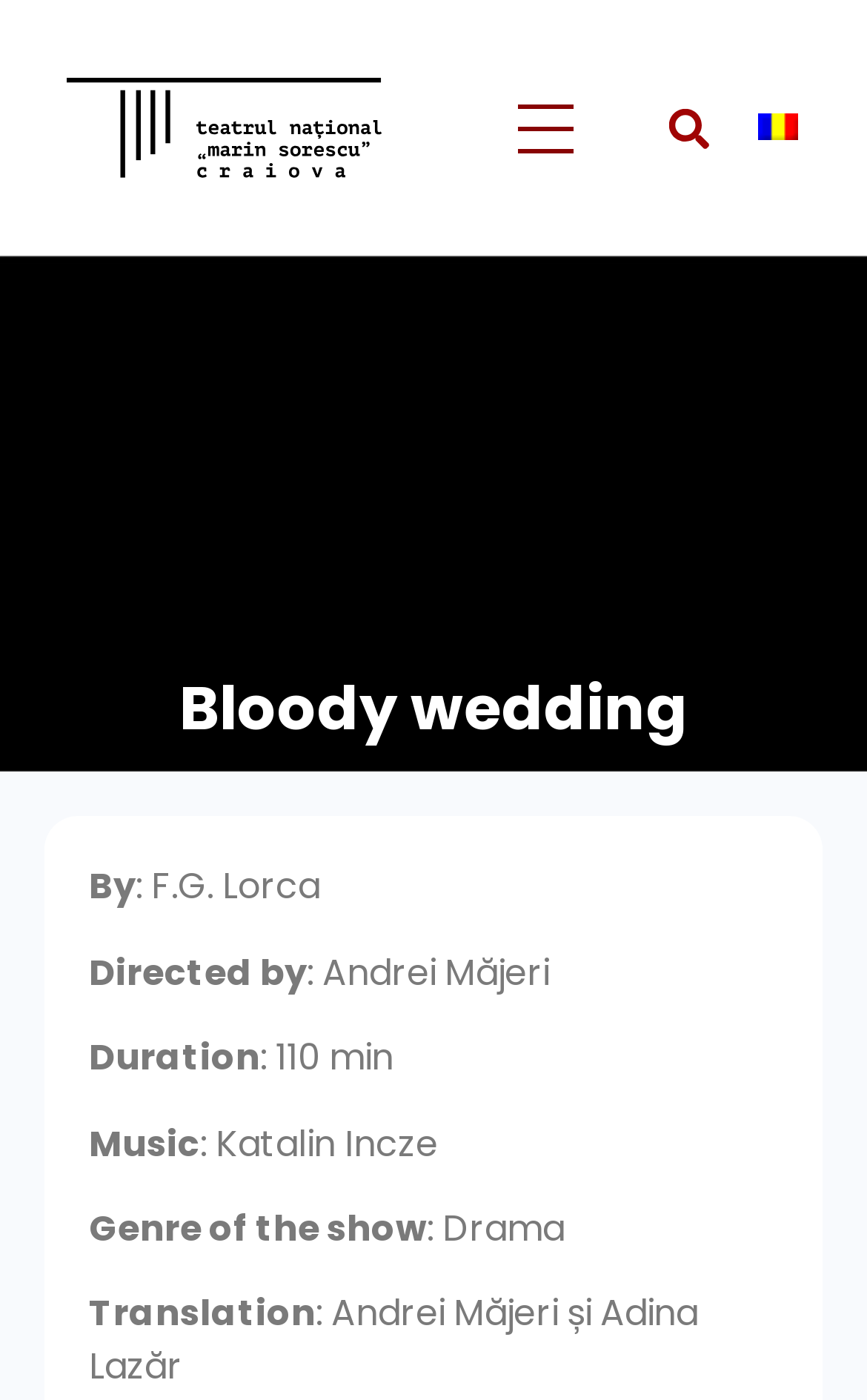Give a succinct answer to this question in a single word or phrase: 
How long does the play last?

110 min